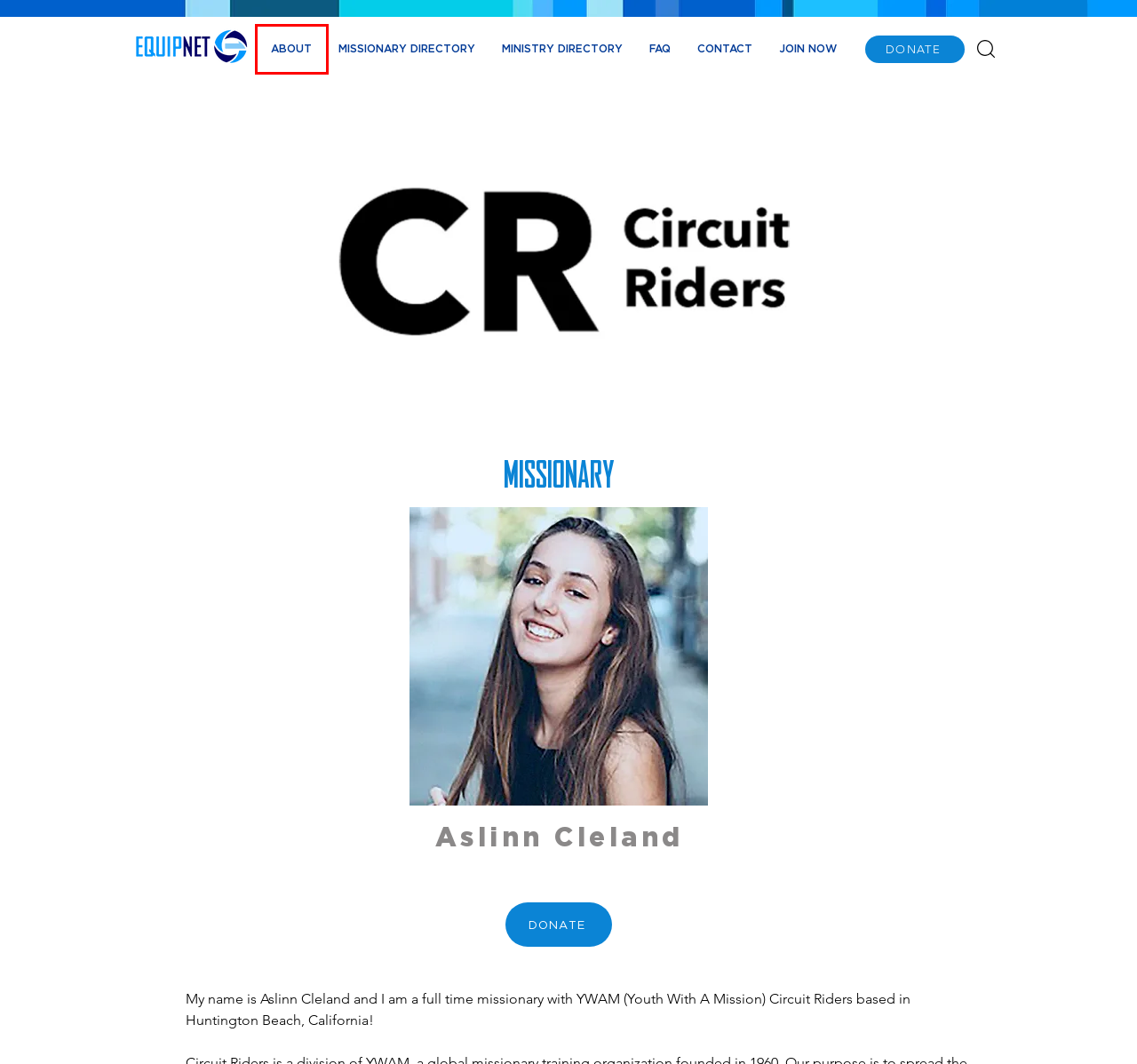Look at the given screenshot of a webpage with a red rectangle bounding box around a UI element. Pick the description that best matches the new webpage after clicking the element highlighted. The descriptions are:
A. Team12
B. Donation Disclaimer | EquipNet
C. EquipNet | christian nonprofit missionary donation platform
D. JOIN NOW | EquipNet
E. Missionaries
F. ABOUT | EquipNet
G. CONTACT | EquipNet
H. FAQ | EquipNet

F